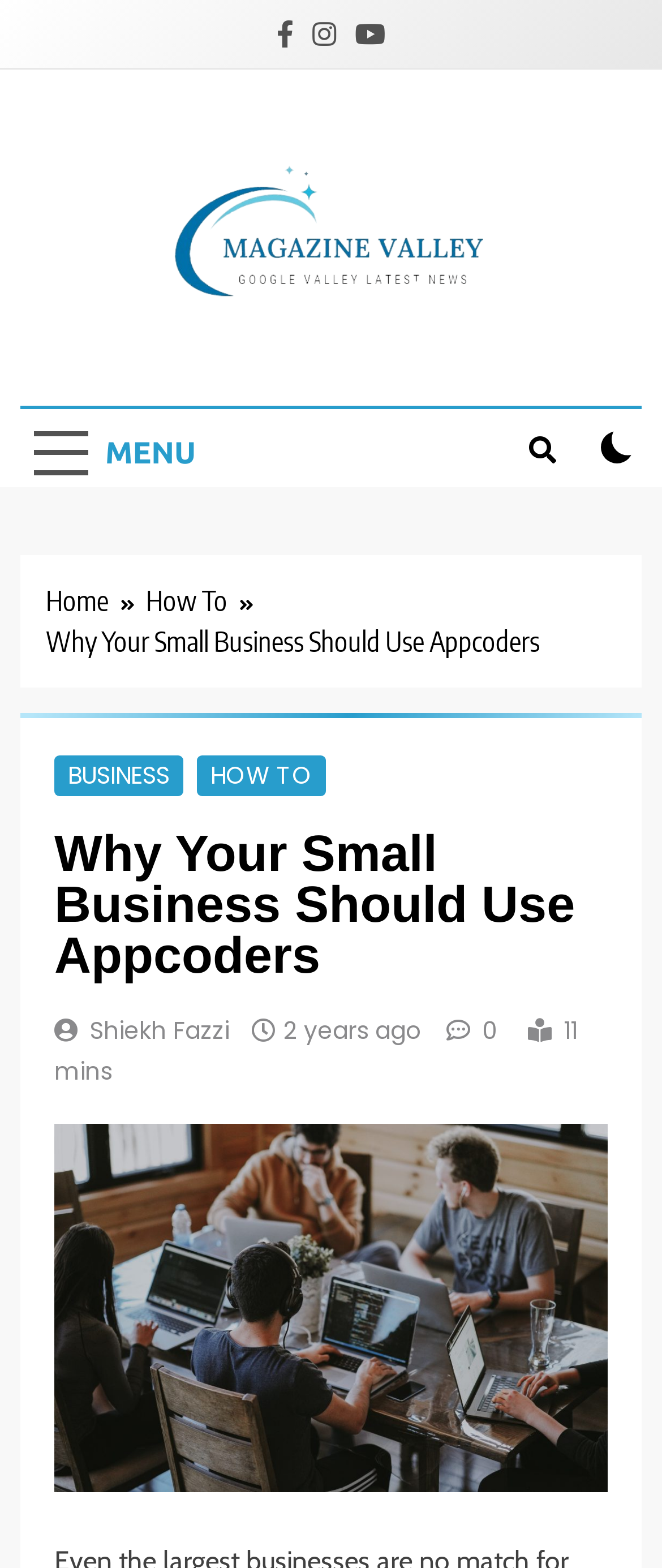Using the image as a reference, answer the following question in as much detail as possible:
What is the topic of the article?

I determined the topic of the article by looking at the image element with the text 'Appcoders' and the heading element with the text 'Why Your Small Business Should Use Appcoders', which suggests that the article is about Appcoders.